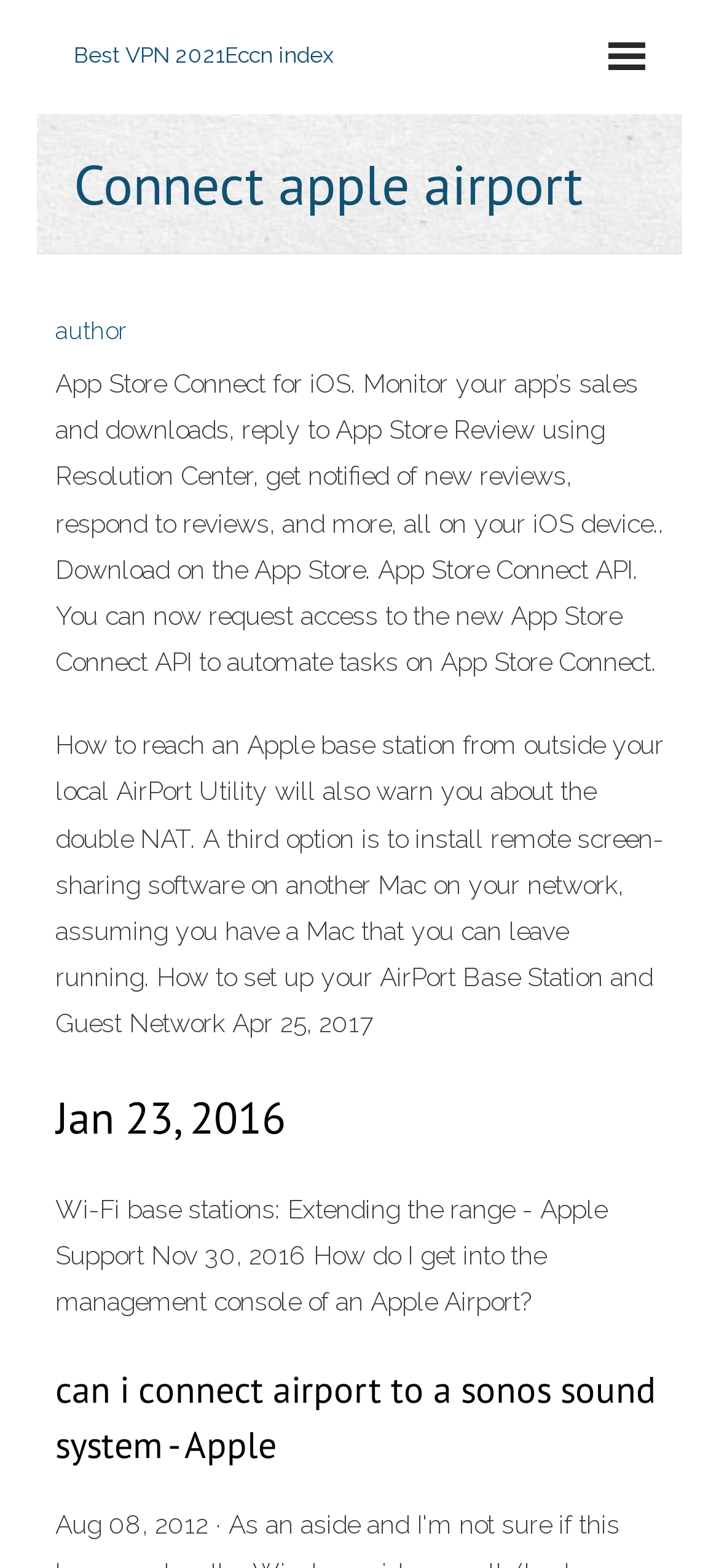How can you extend the range of a Wi-Fi base station?
Please answer the question with a detailed and comprehensive explanation.

The webpage mentions that Wi-Fi base stations can be extended in range, and provides a link to Apple Support for more information, specifically citing a page from November 30, 2016.